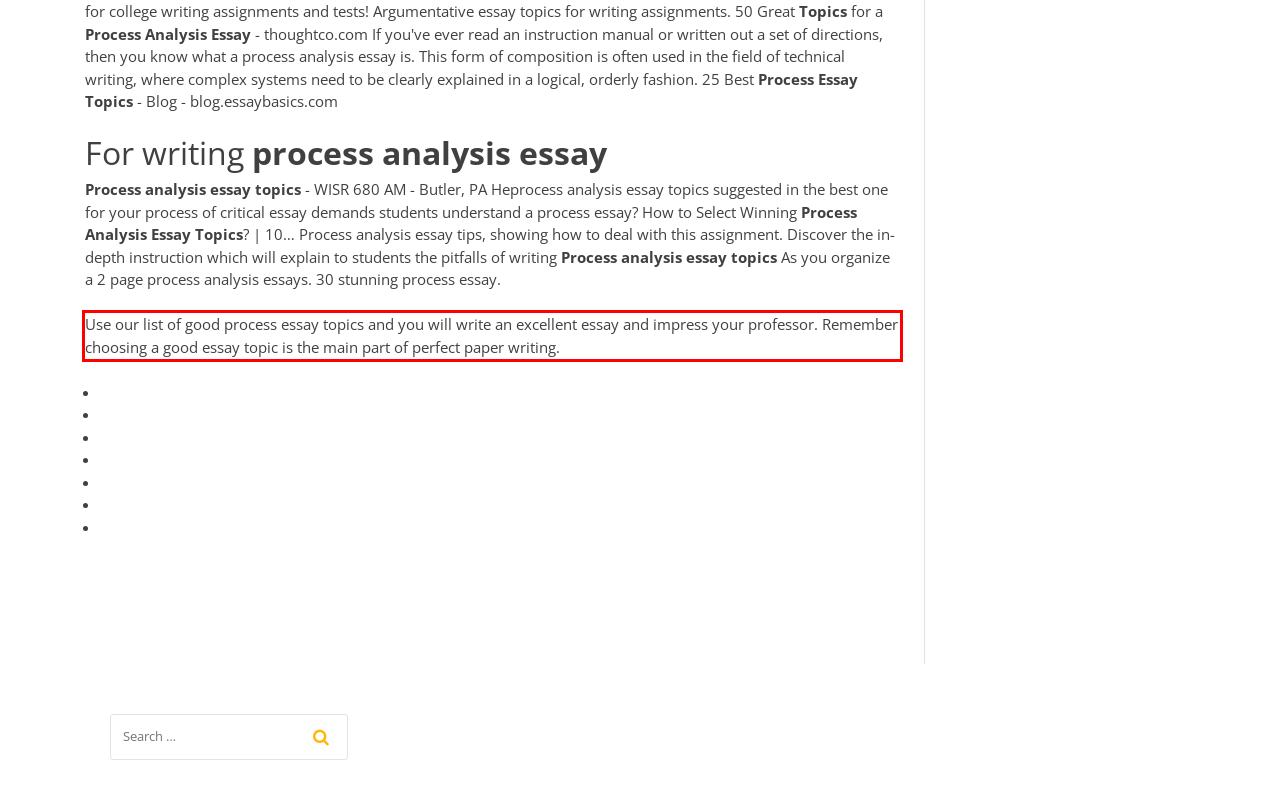Identify the text inside the red bounding box in the provided webpage screenshot and transcribe it.

Use our list of good process essay topics and you will write an excellent essay and impress your professor. Remember choosing a good essay topic is the main part of perfect paper writing.